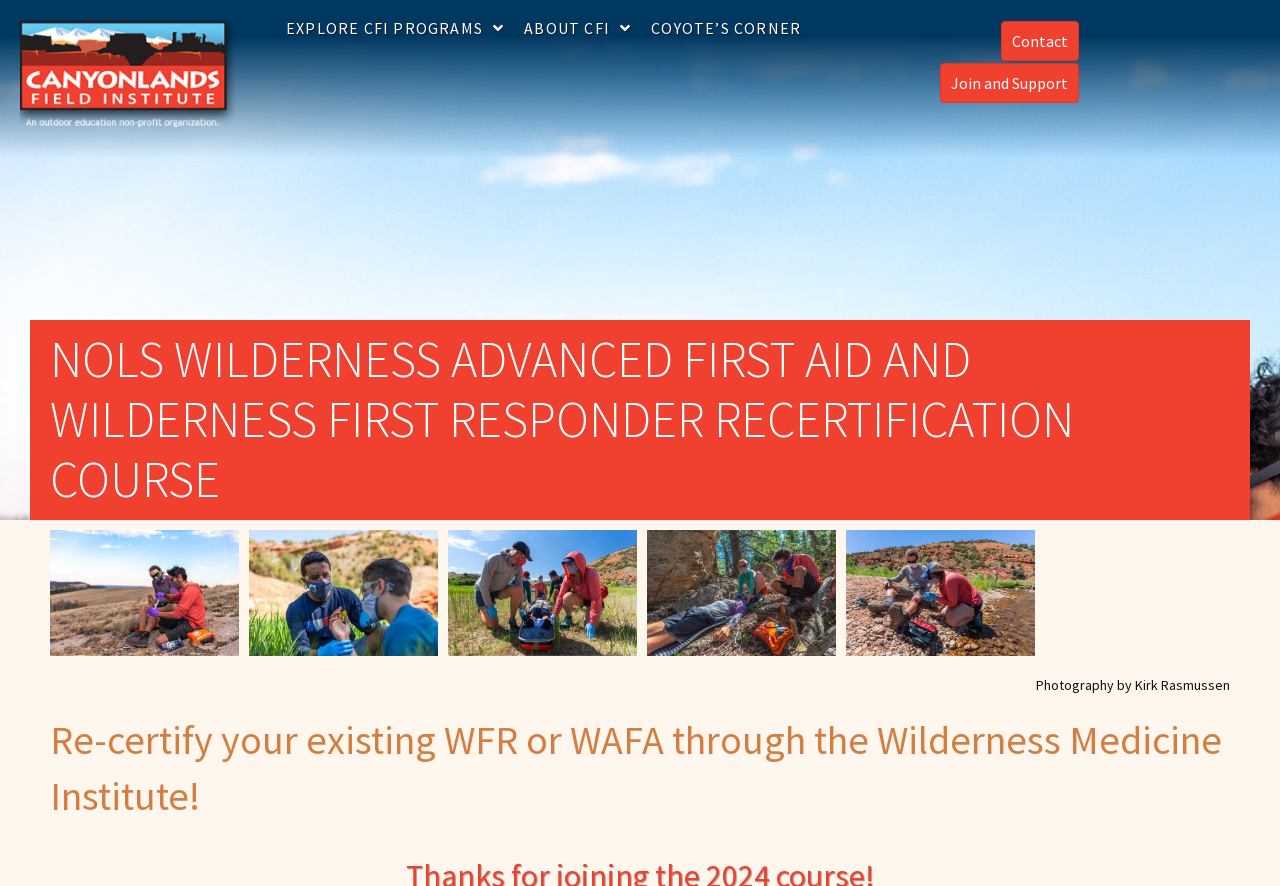Give a succinct answer to this question in a single word or phrase: 
What is the purpose of the links at the top right corner?

Navigation